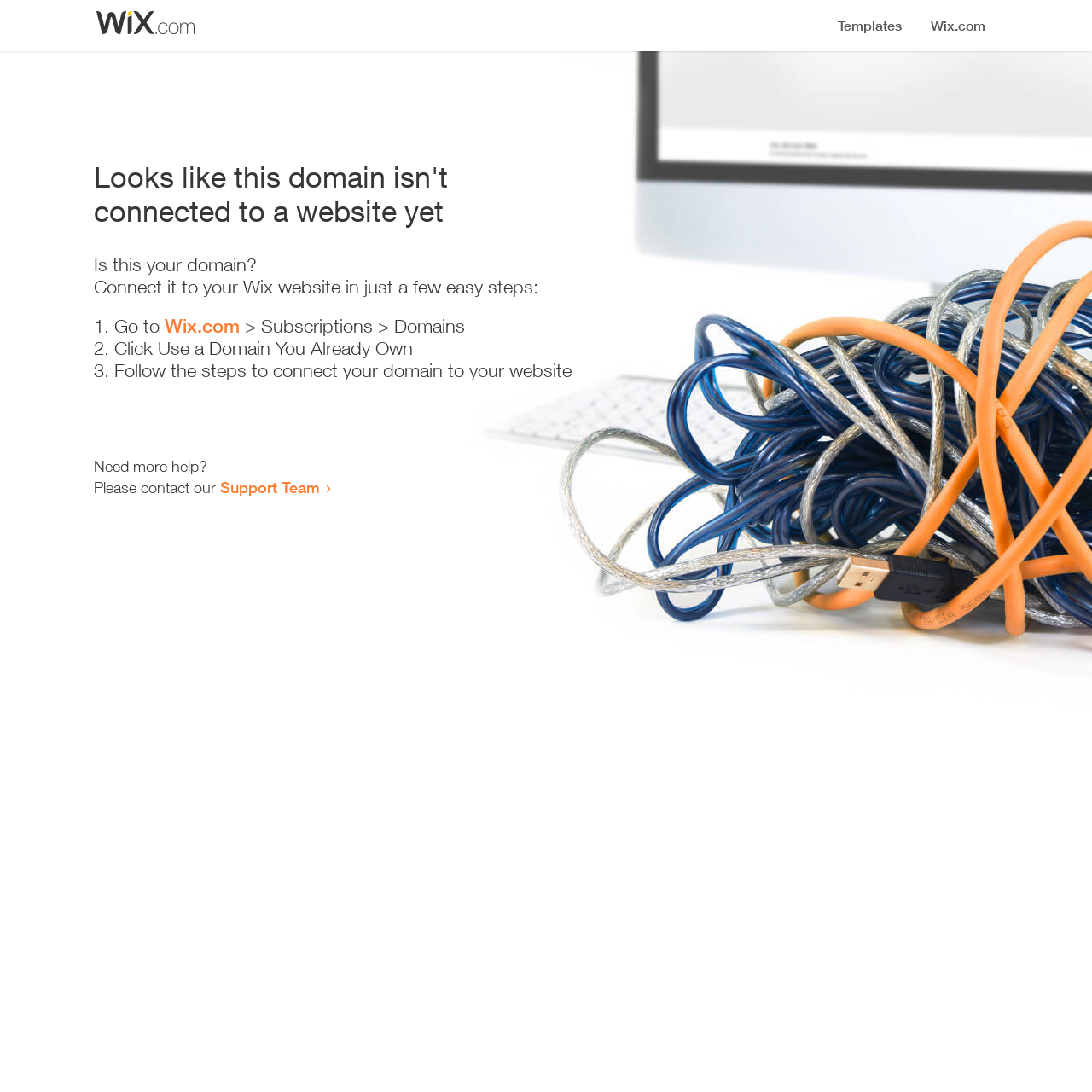What is the main heading displayed on the webpage? Please provide the text.

Looks like this domain isn't
connected to a website yet